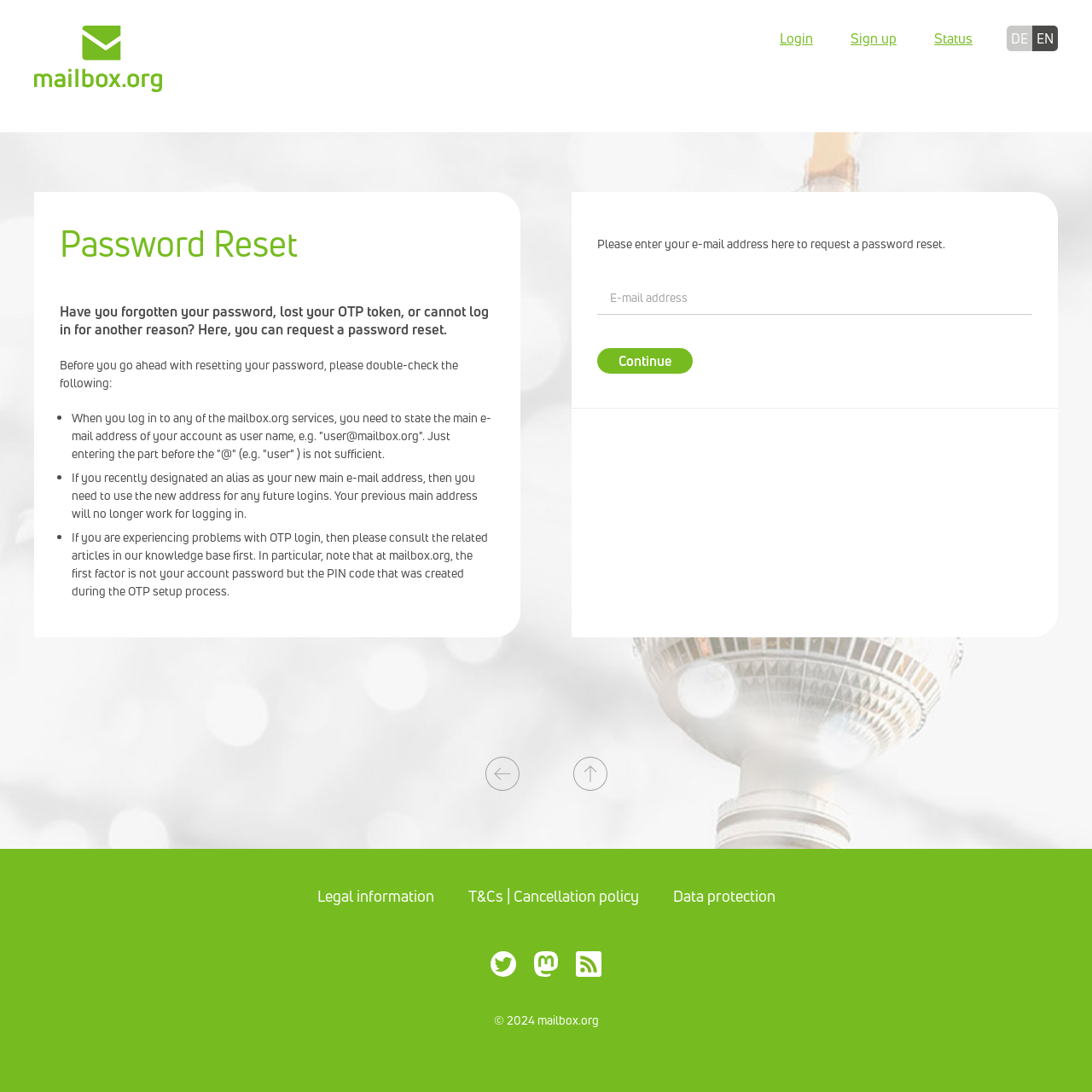Determine the bounding box coordinates for the region that must be clicked to execute the following instruction: "Switch to German language".

[0.922, 0.023, 0.945, 0.047]